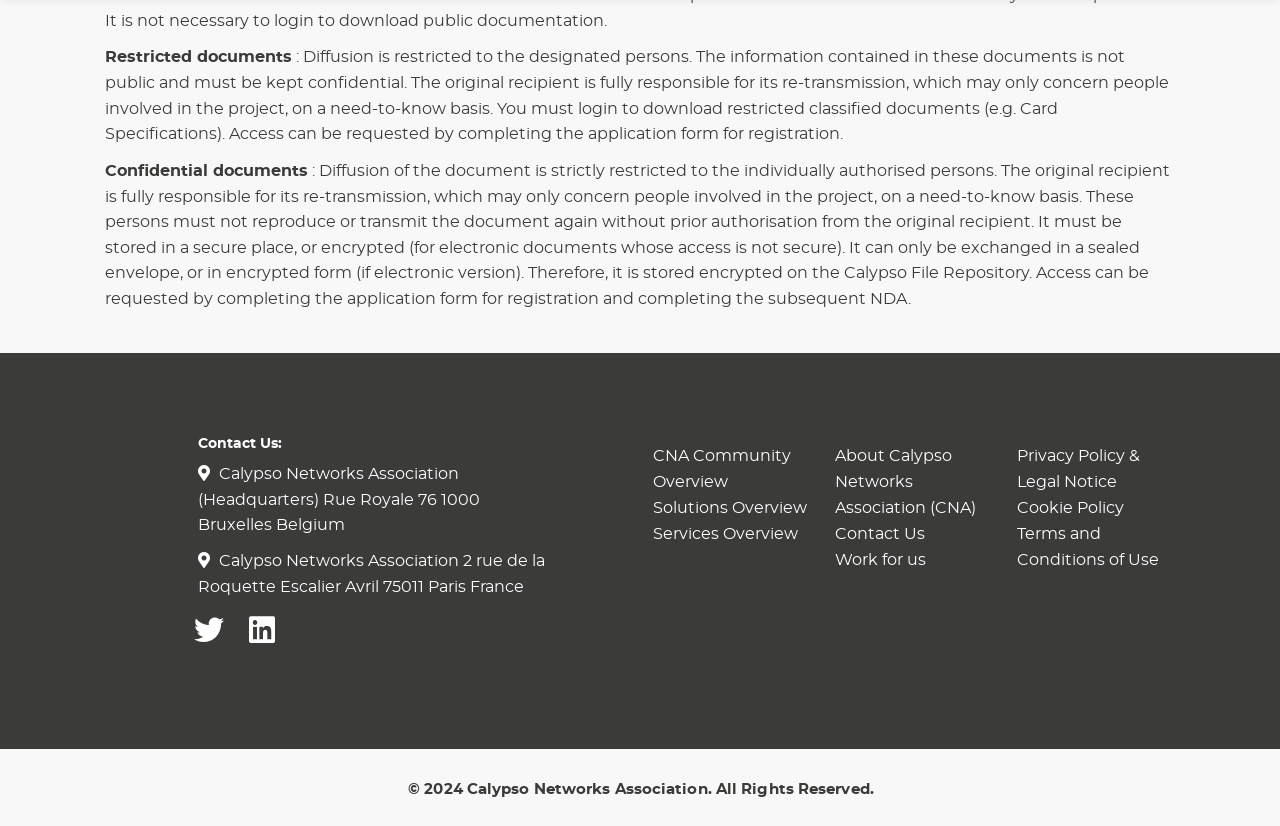Please specify the bounding box coordinates of the element that should be clicked to execute the given instruction: 'Click the Facebook link'. Ensure the coordinates are four float numbers between 0 and 1, expressed as [left, top, right, bottom].

[0.152, 0.745, 0.175, 0.781]